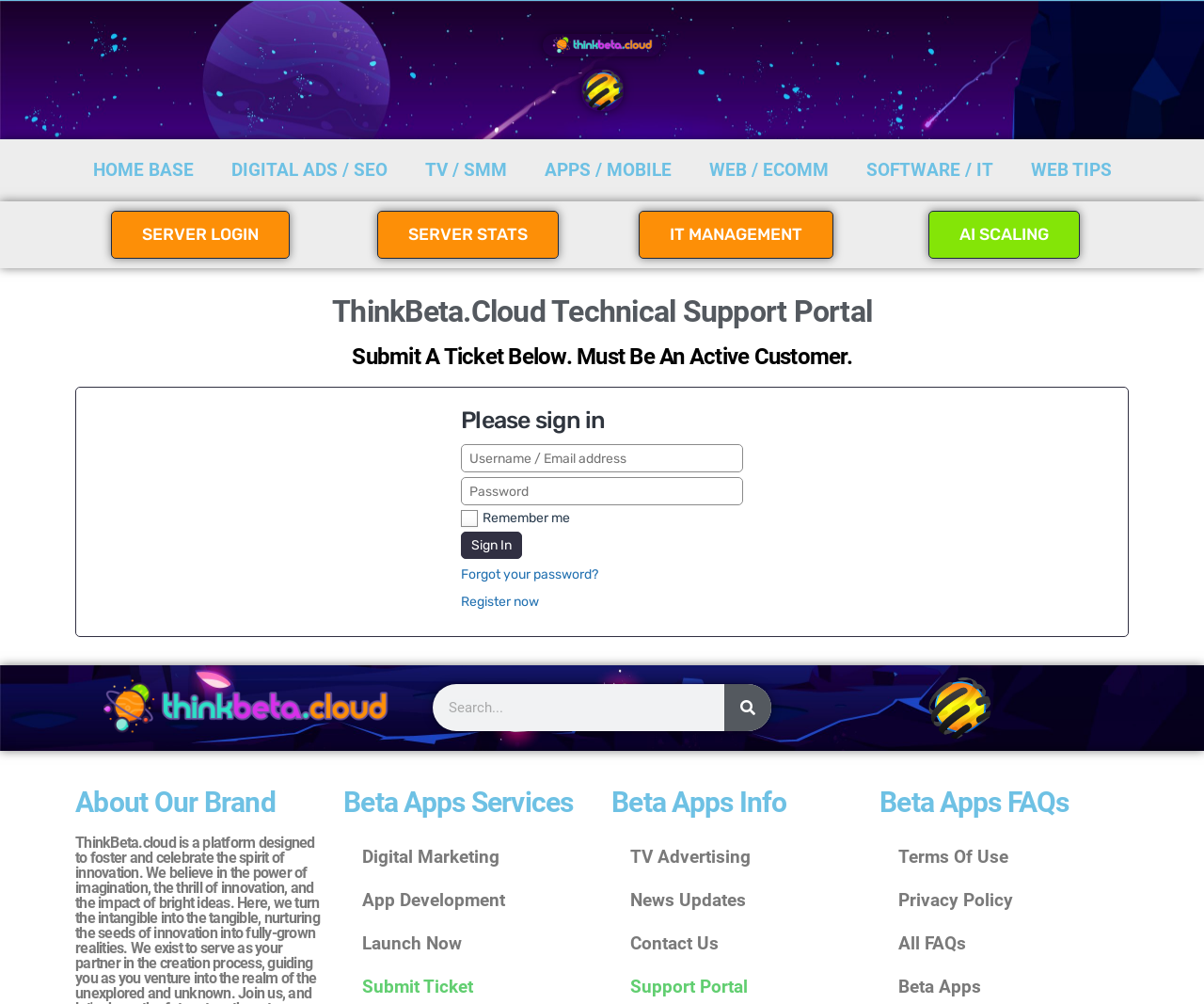Provide a brief response to the question below using one word or phrase:
What is required to submit a ticket?

Active customer